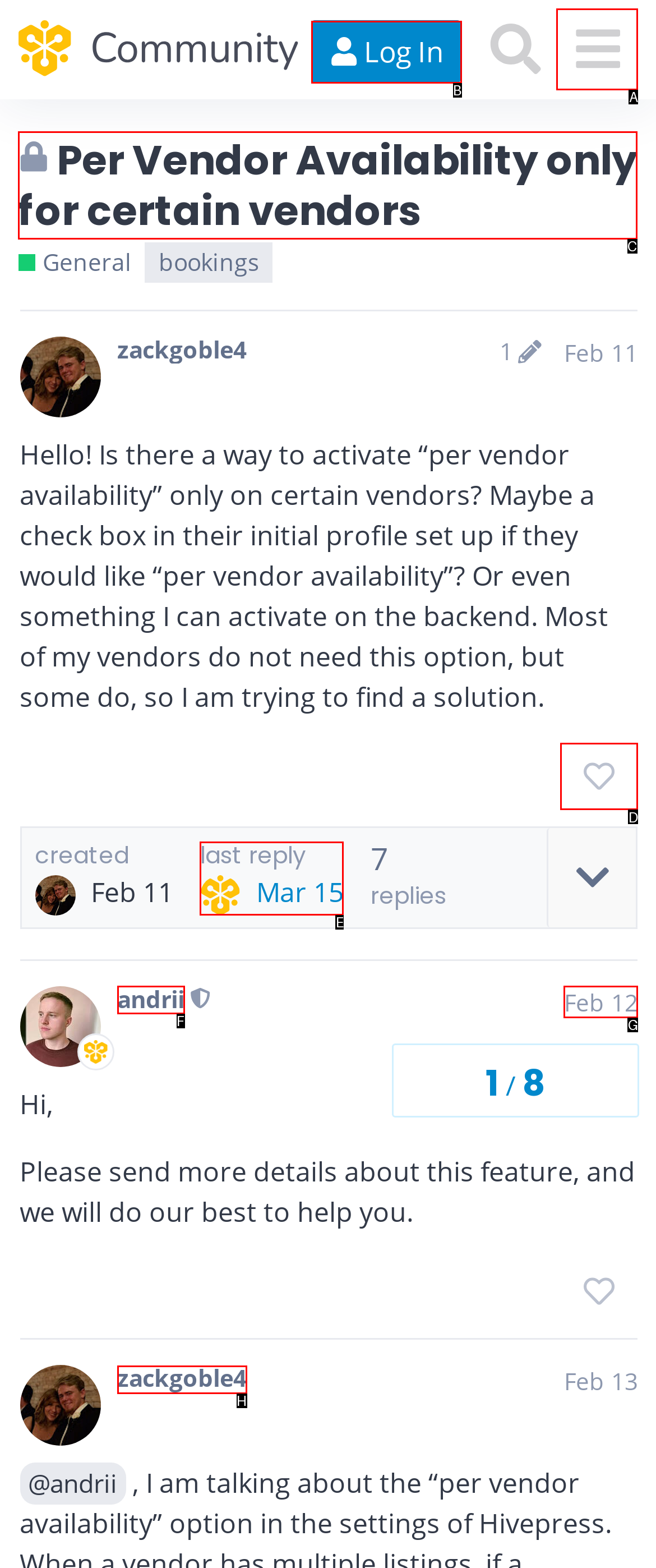Match the element description to one of the options: Feb 12
Respond with the corresponding option's letter.

G